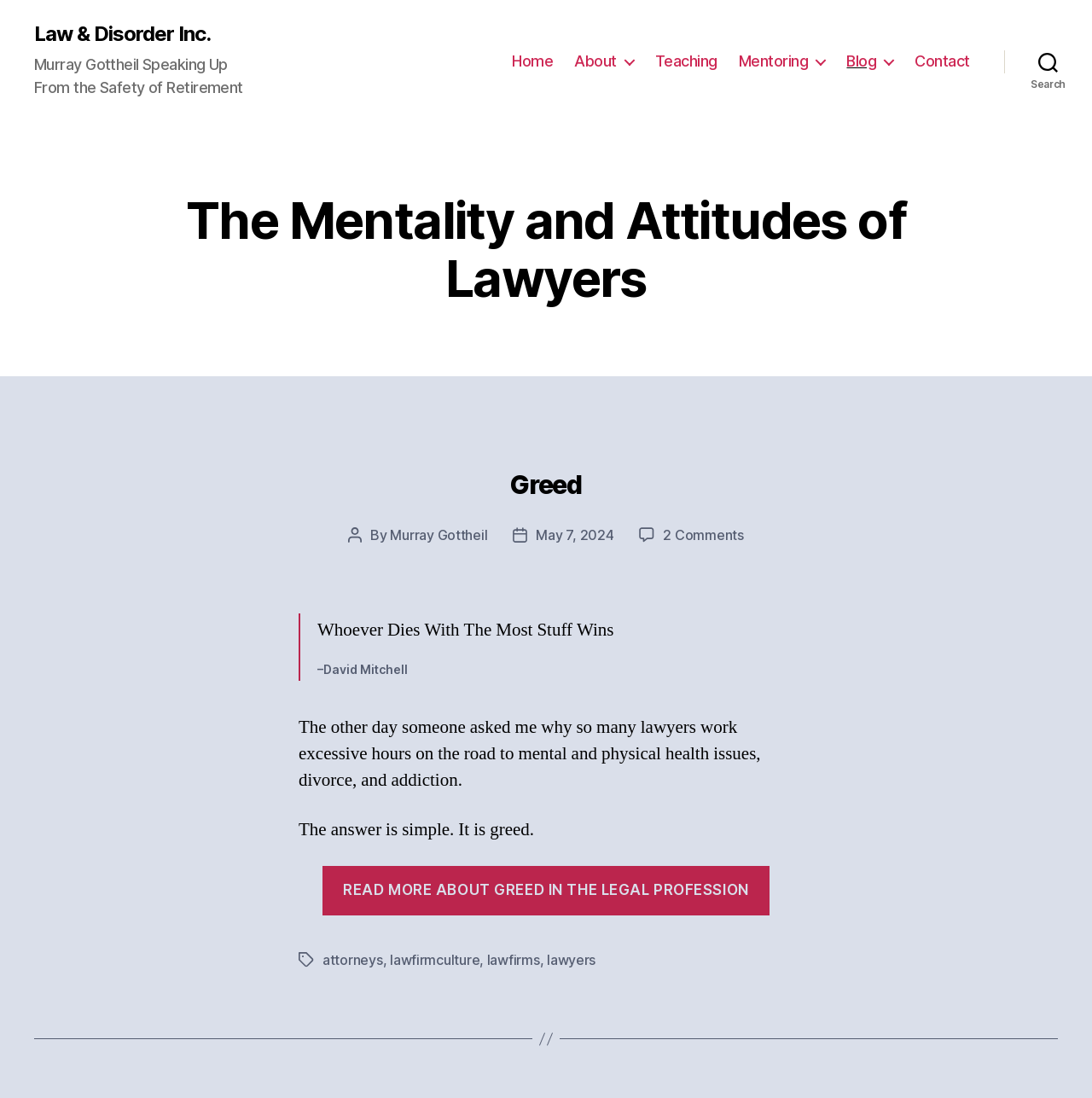Determine the coordinates of the bounding box for the clickable area needed to execute this instruction: "Click the Register link".

None